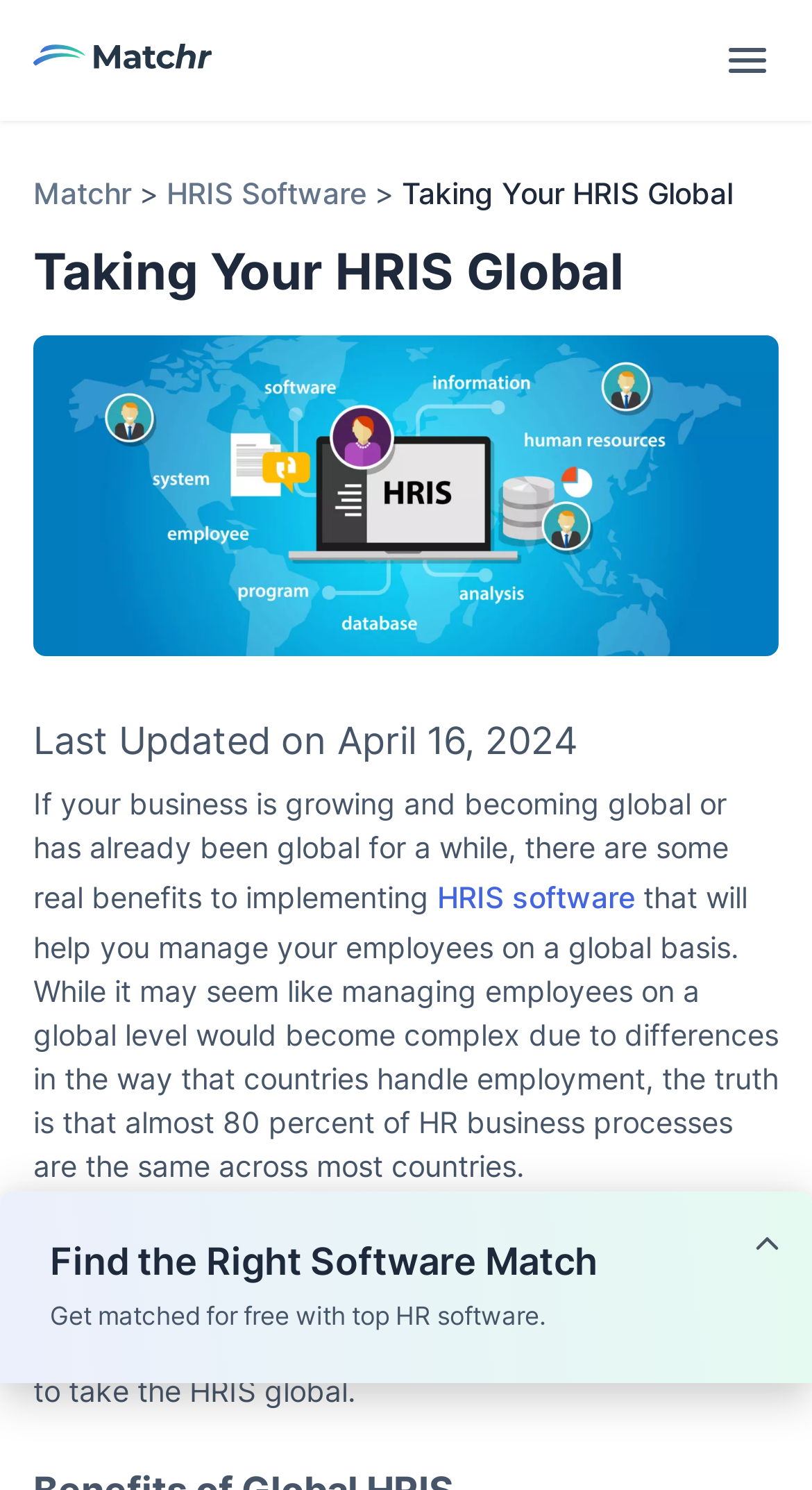What percentage of HR business processes are the same across most countries?
Give a single word or phrase as your answer by examining the image.

80 percent